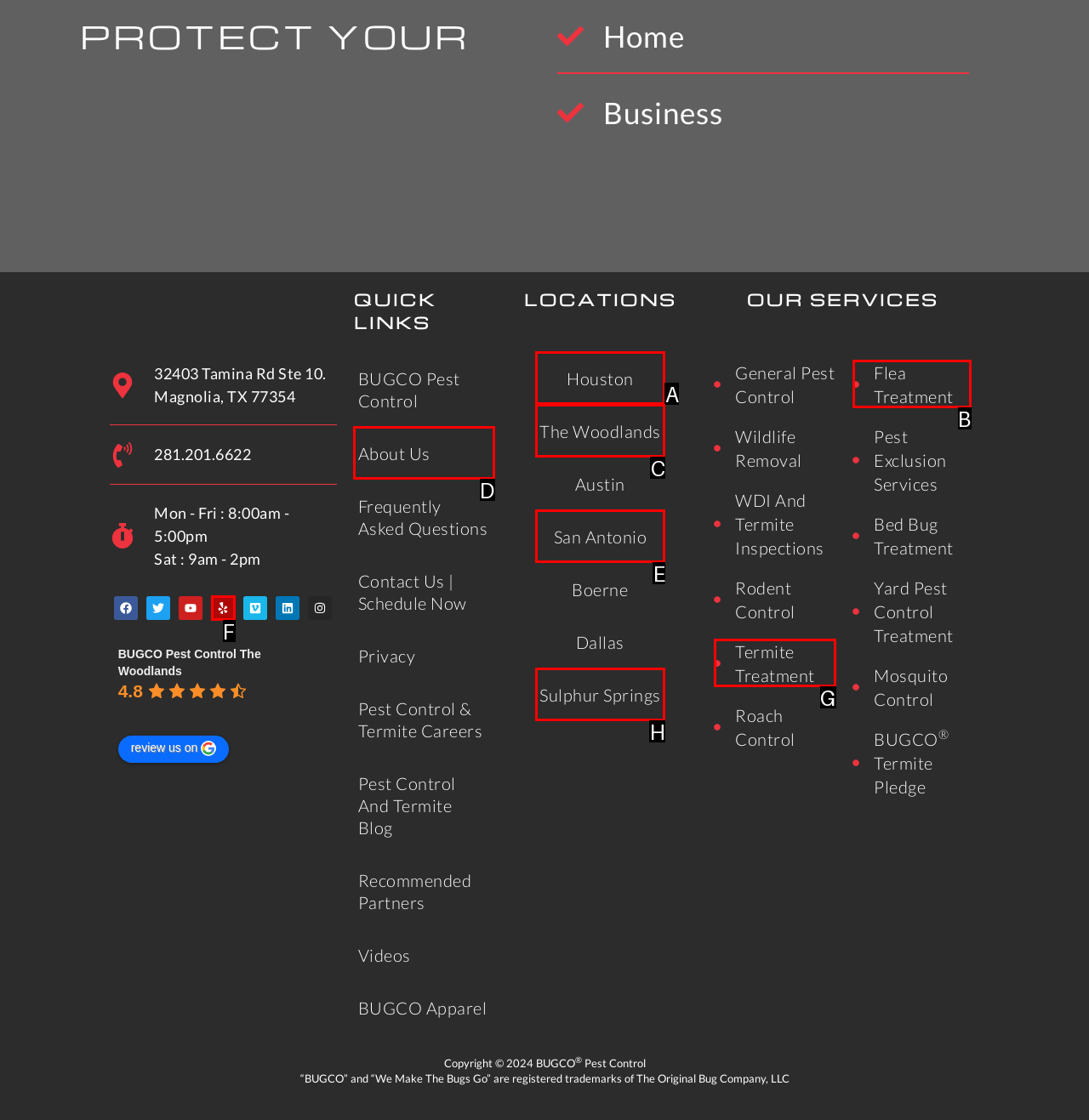Decide which HTML element to click to complete the task: Read reviews on Yelp Provide the letter of the appropriate option.

F